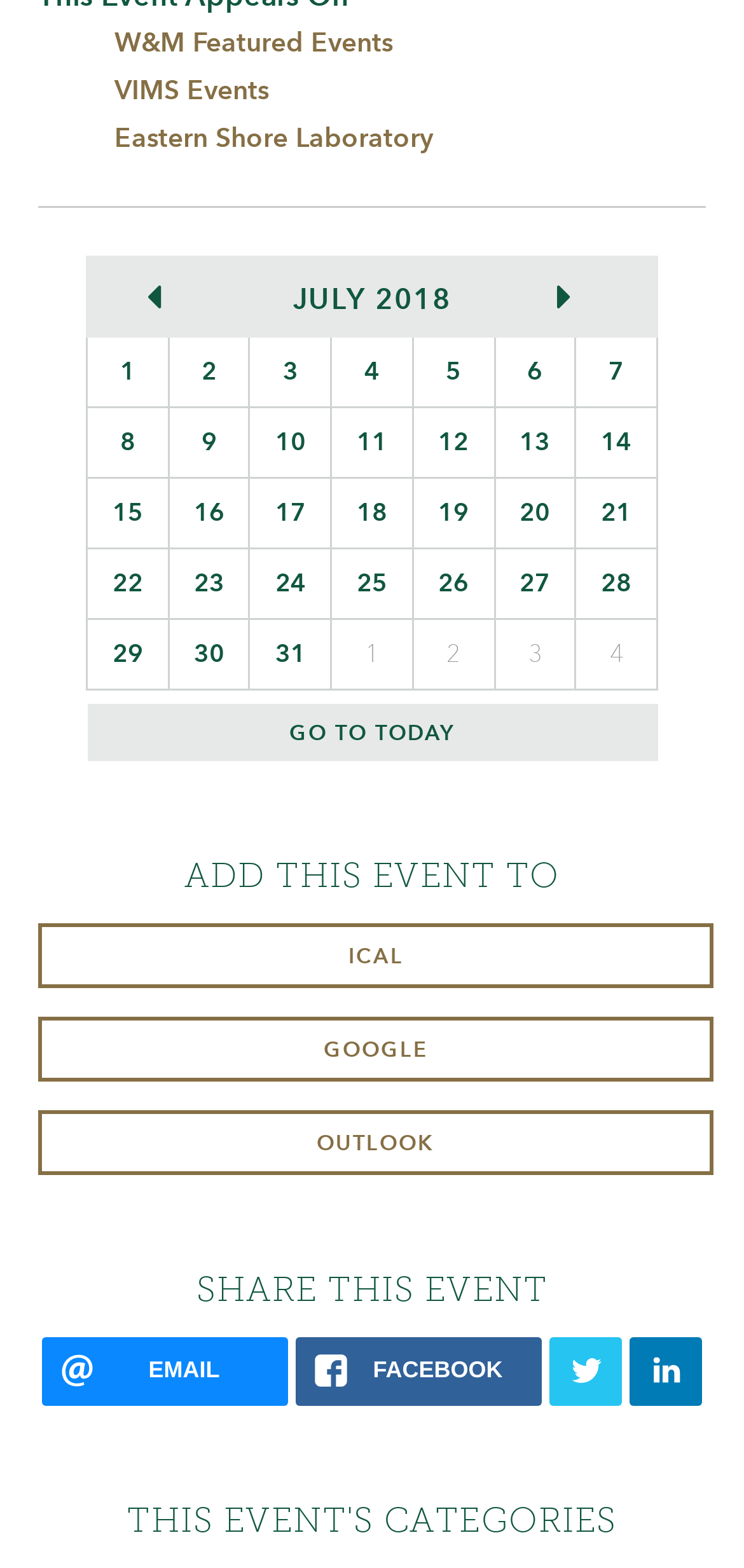Please locate the bounding box coordinates of the element that should be clicked to complete the given instruction: "View VIMS Events".

[0.154, 0.047, 0.362, 0.068]